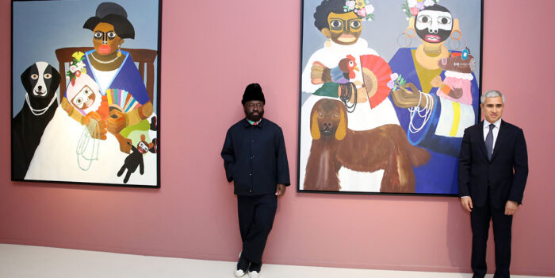Provide a thorough and detailed response to the question by examining the image: 
What is the artist wearing?

The caption describes the artist as standing proudly beside their companion, dressed in a black top and hat. This suggests that the artist is wearing a simple yet elegant outfit that contrasts with the vibrant colors of the artwork.